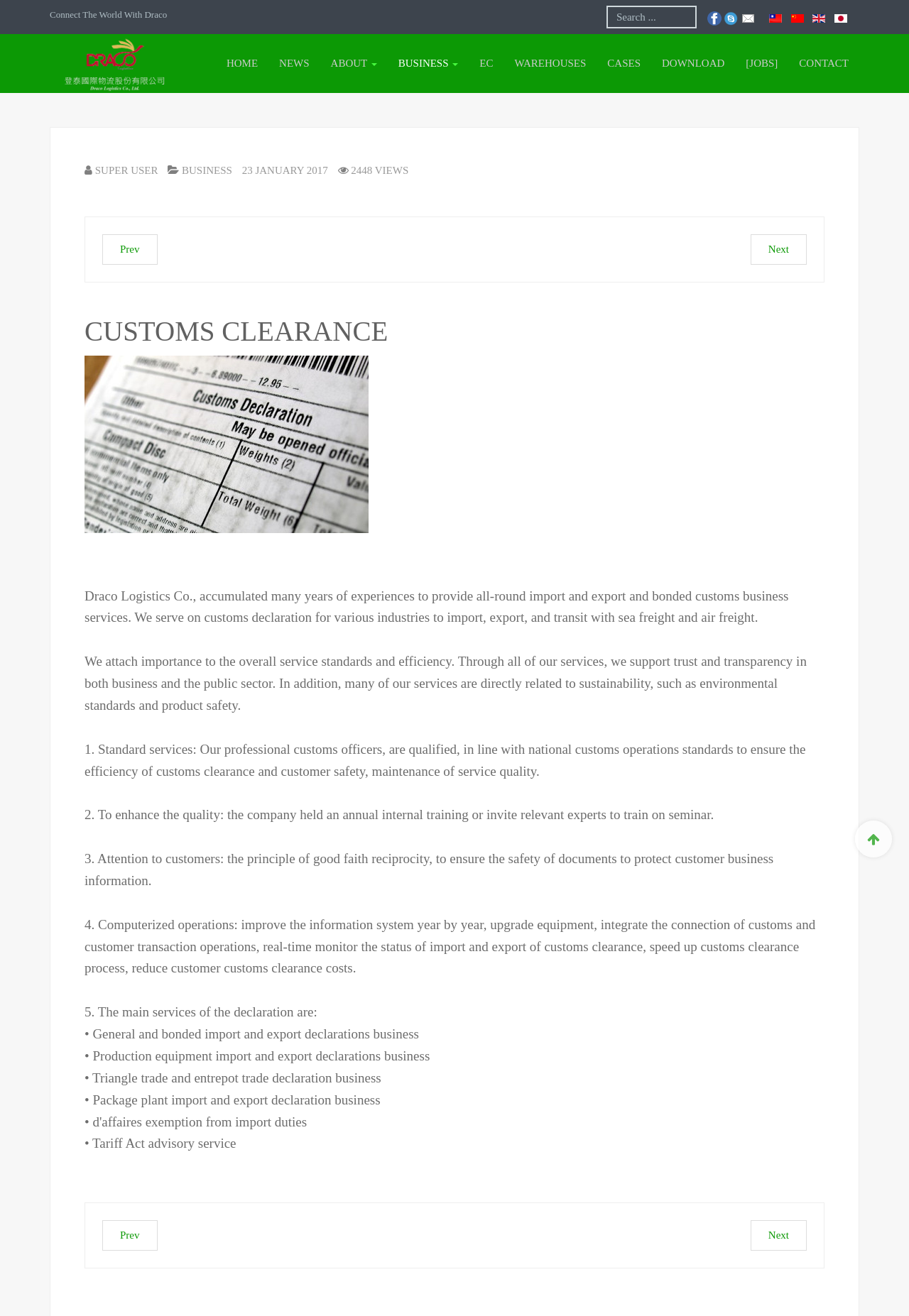Using the provided description title="Back to Top", find the bounding box coordinates for the UI element. Provide the coordinates in (top-left x, top-left y, bottom-right x, bottom-right y) format, ensuring all values are between 0 and 1.

[0.941, 0.624, 0.981, 0.652]